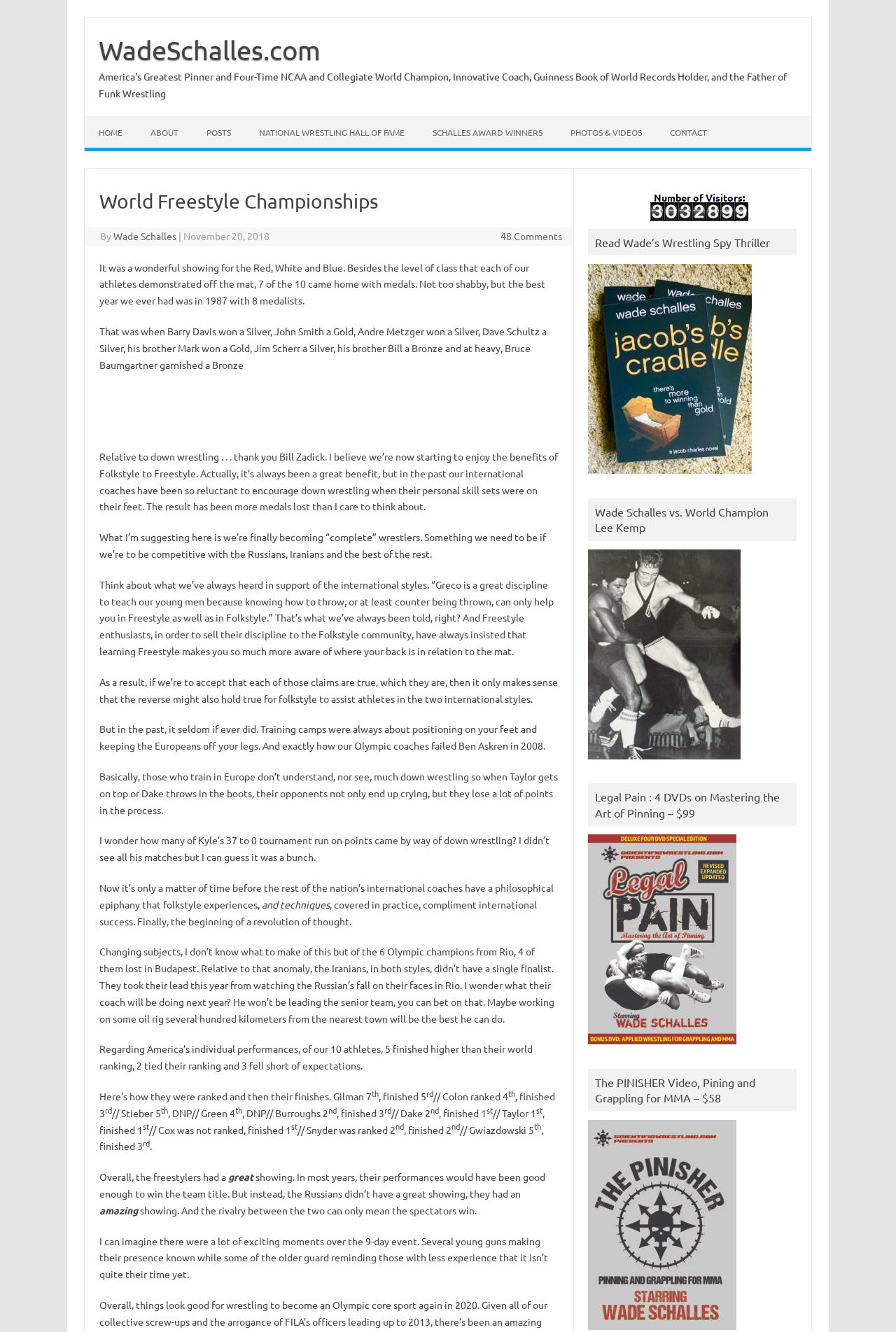Please determine the bounding box coordinates of the element to click in order to execute the following instruction: "Click the link to ABOUT". The coordinates should be four float numbers between 0 and 1, specified as [left, top, right, bottom].

[0.152, 0.088, 0.215, 0.111]